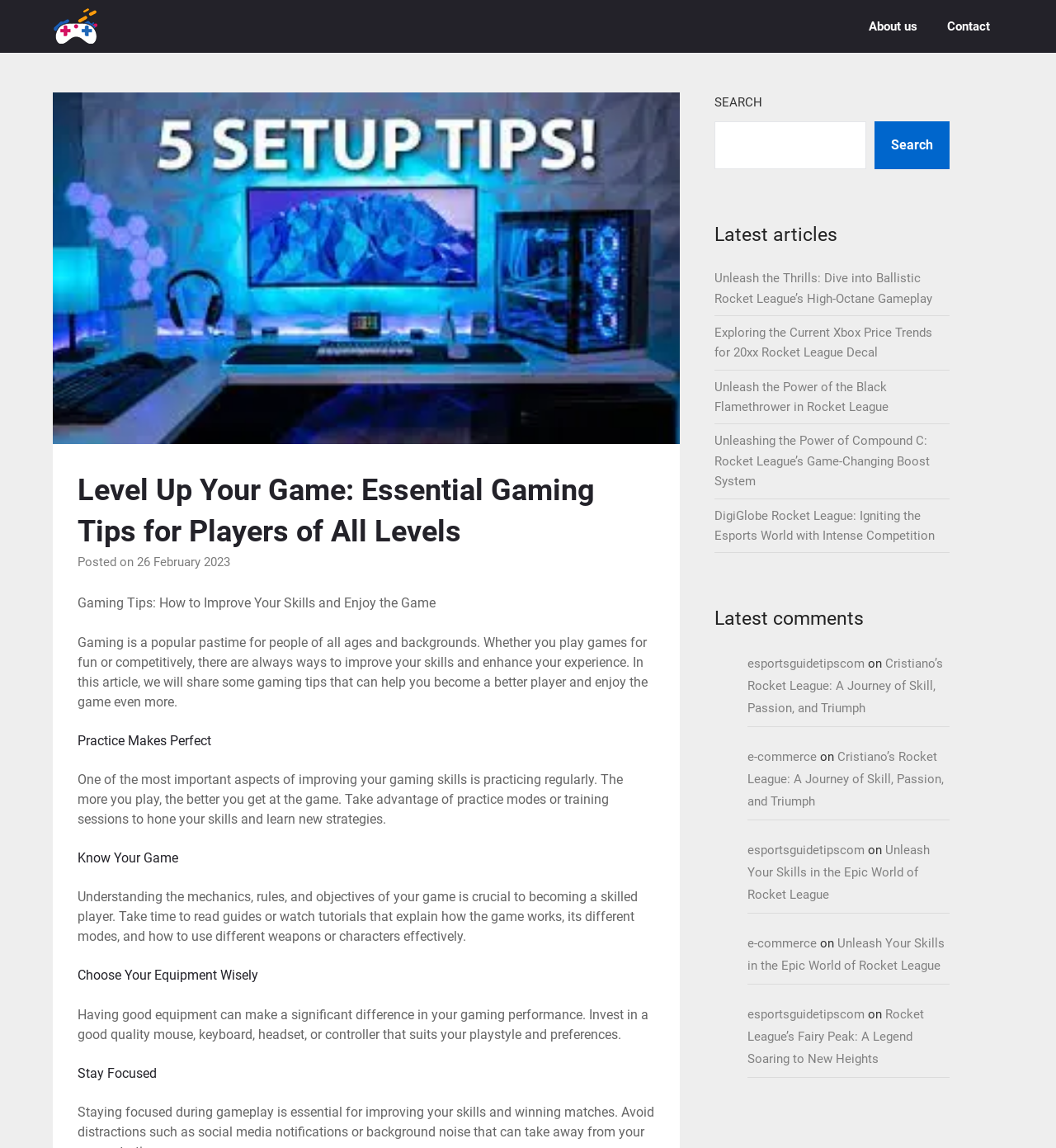Look at the image and write a detailed answer to the question: 
What is the main topic of this webpage?

Based on the webpage content, it appears that the main topic is providing gaming tips and advice to players of all levels. The headings and subheadings, such as 'Practice Makes Perfect', 'Know Your Game', and 'Choose Your Equipment Wisely', suggest that the webpage is focused on helping gamers improve their skills and enjoy the game more.